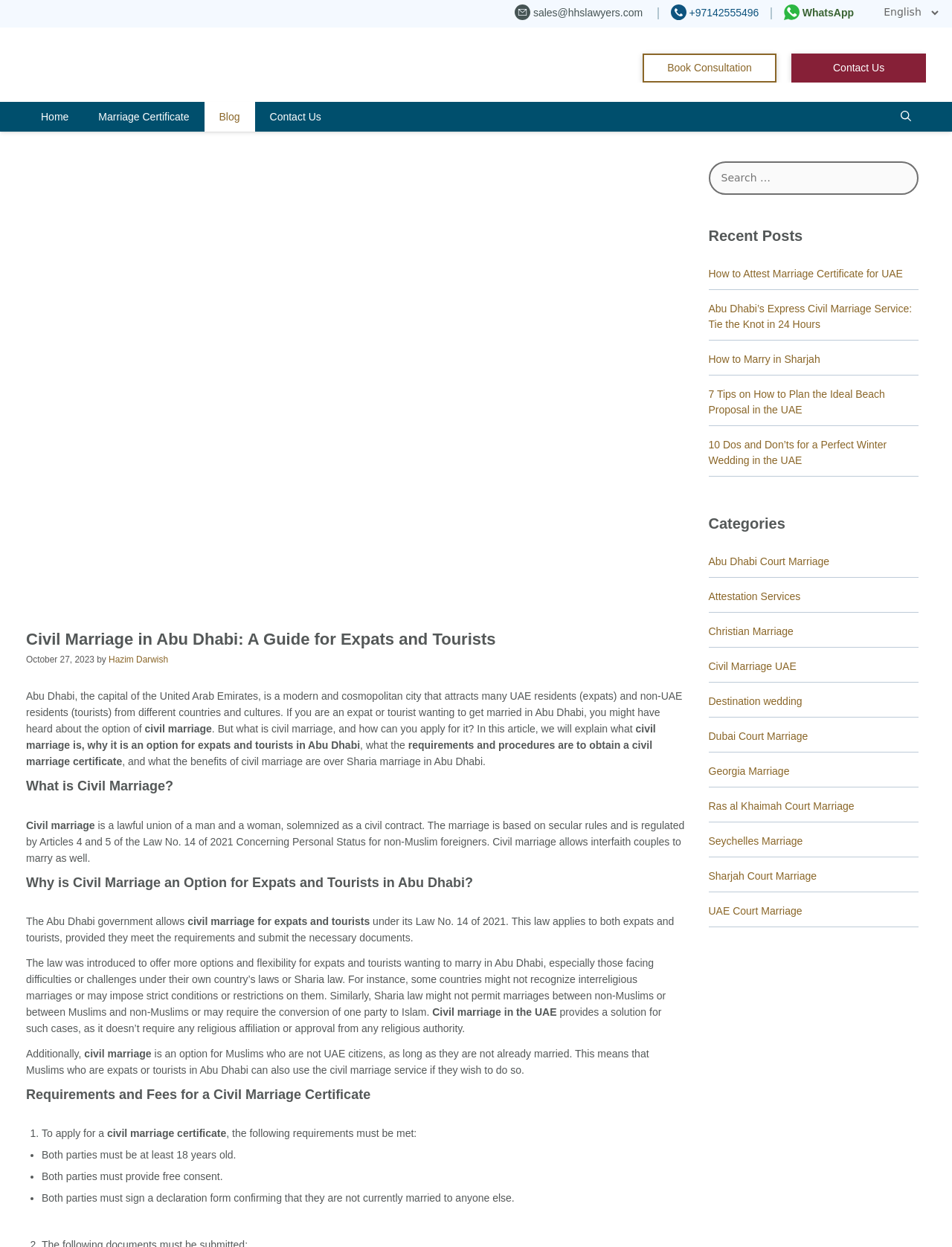Find the bounding box coordinates of the area that needs to be clicked in order to achieve the following instruction: "Click the 'Dubai Court Marriage' link". The coordinates should be specified as four float numbers between 0 and 1, i.e., [left, top, right, bottom].

[0.027, 0.046, 0.171, 0.056]